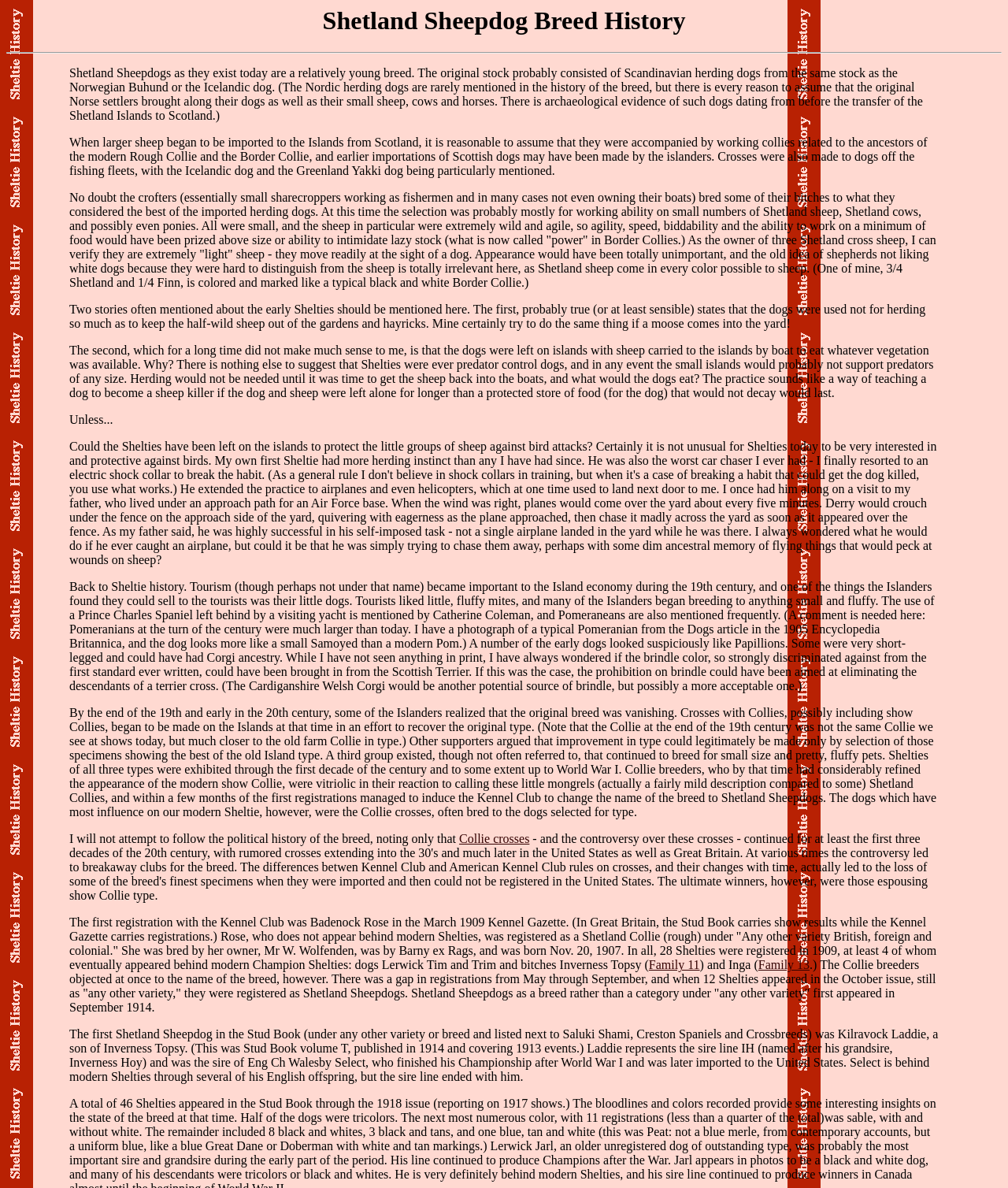Identify and provide the bounding box for the element described by: "Parallax One".

None